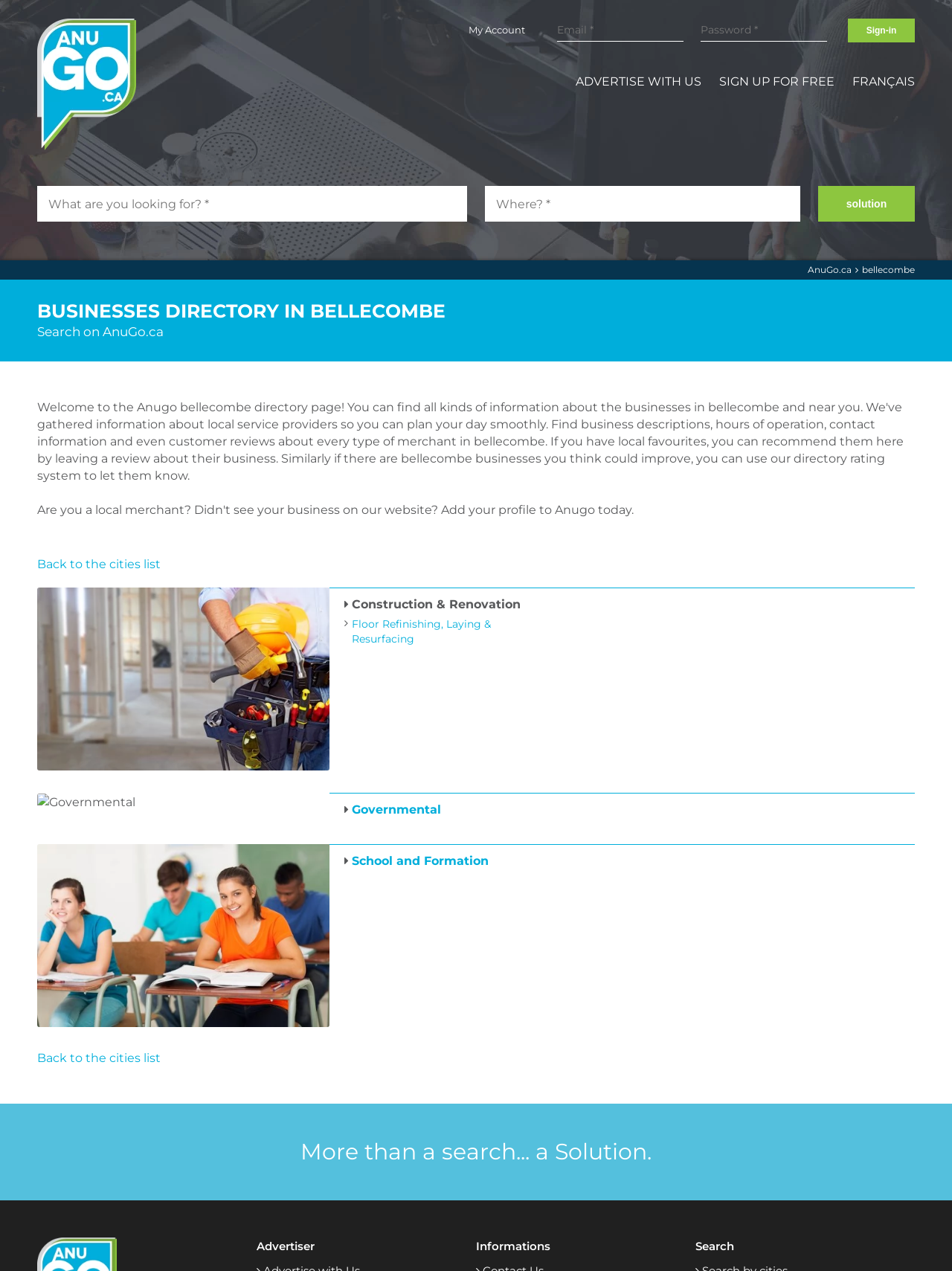Determine which piece of text is the heading of the webpage and provide it.

BUSINESSES DIRECTORY IN BELLECOMBE